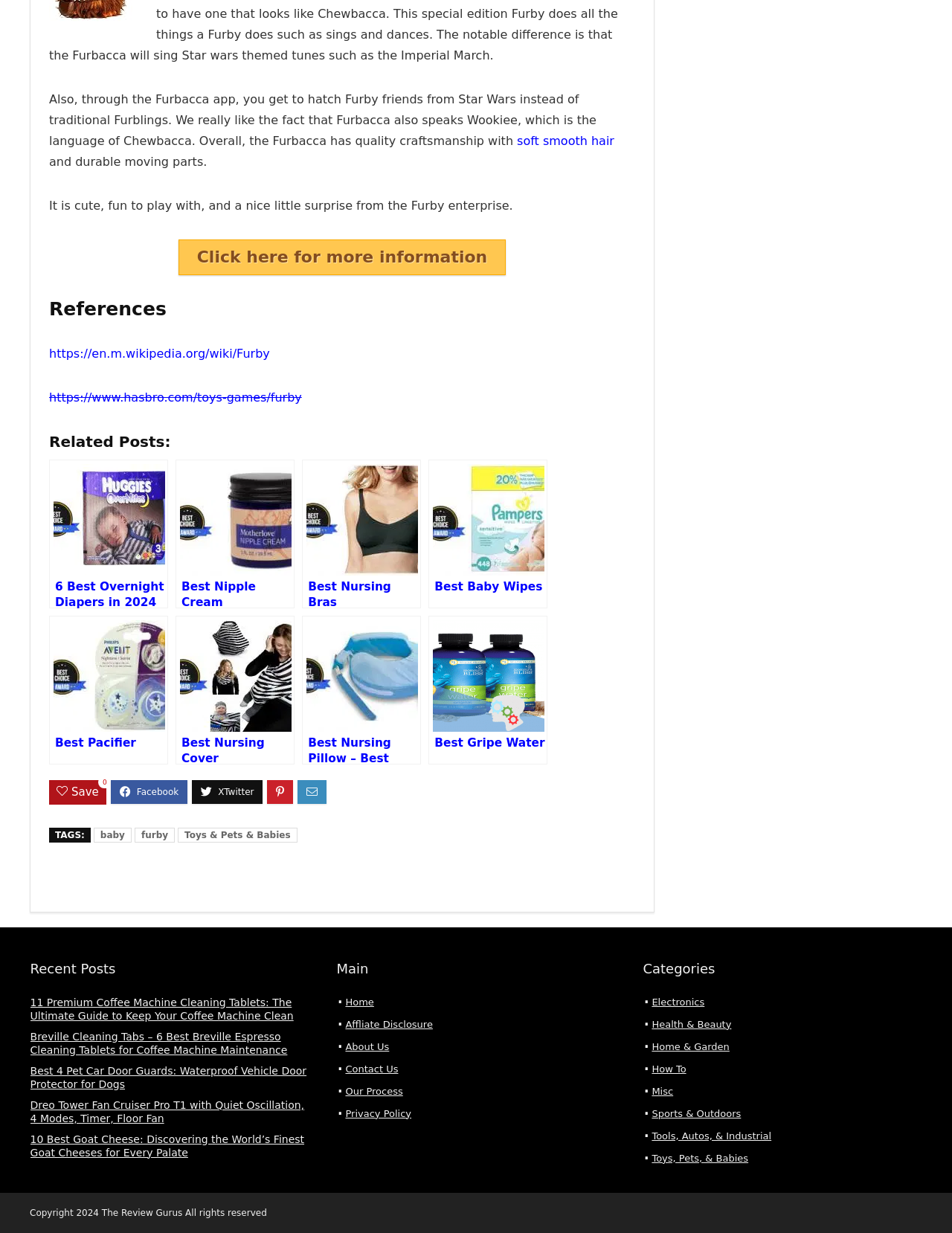Provide a one-word or short-phrase answer to the question:
What is the name of the Furby character that speaks Wookiee?

Furbacca